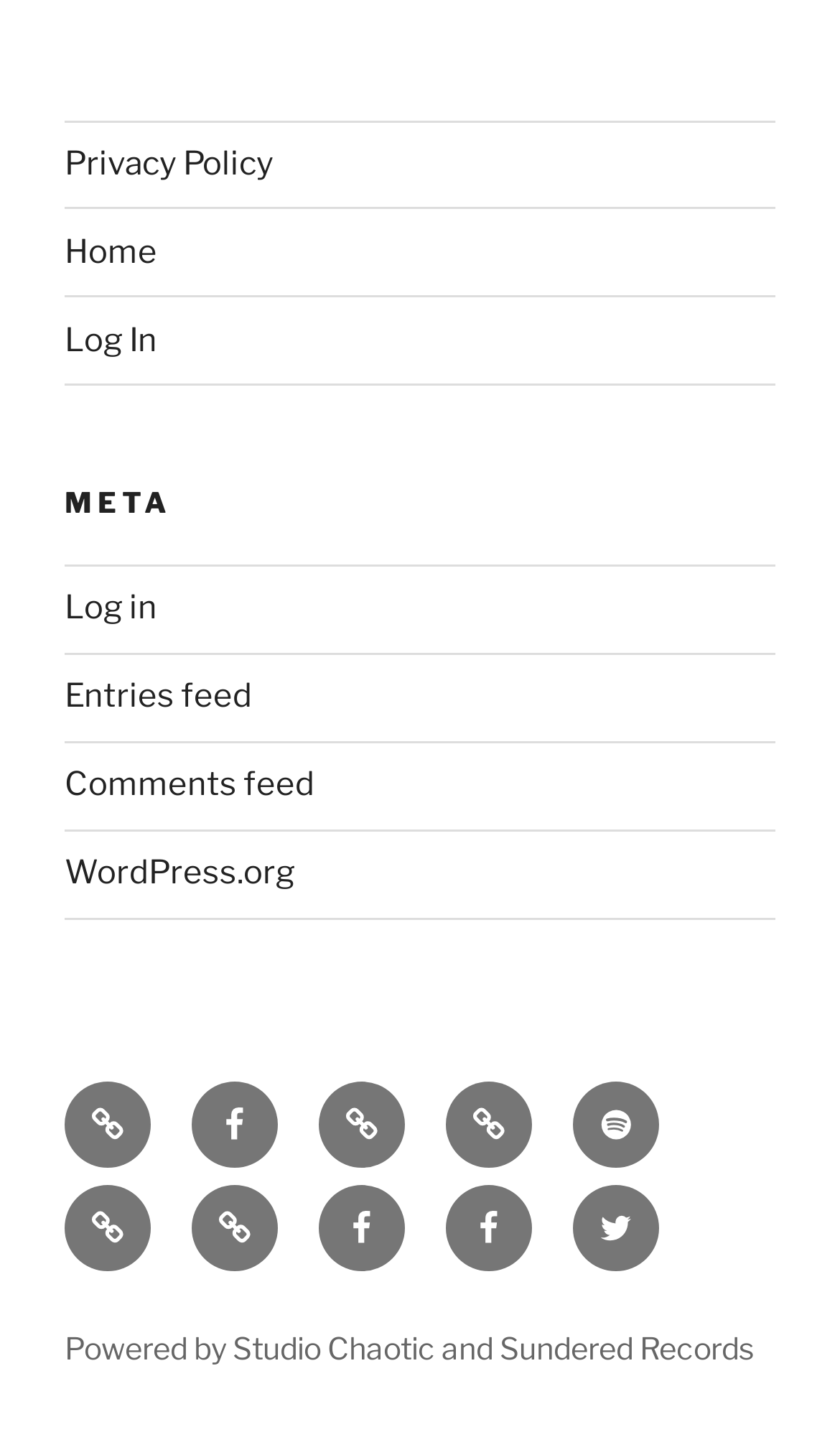Based on the image, please respond to the question with as much detail as possible:
How many social links are in the footer?

I counted the number of links in the 'Footer Social Links Menu' section, which are 9 in total.